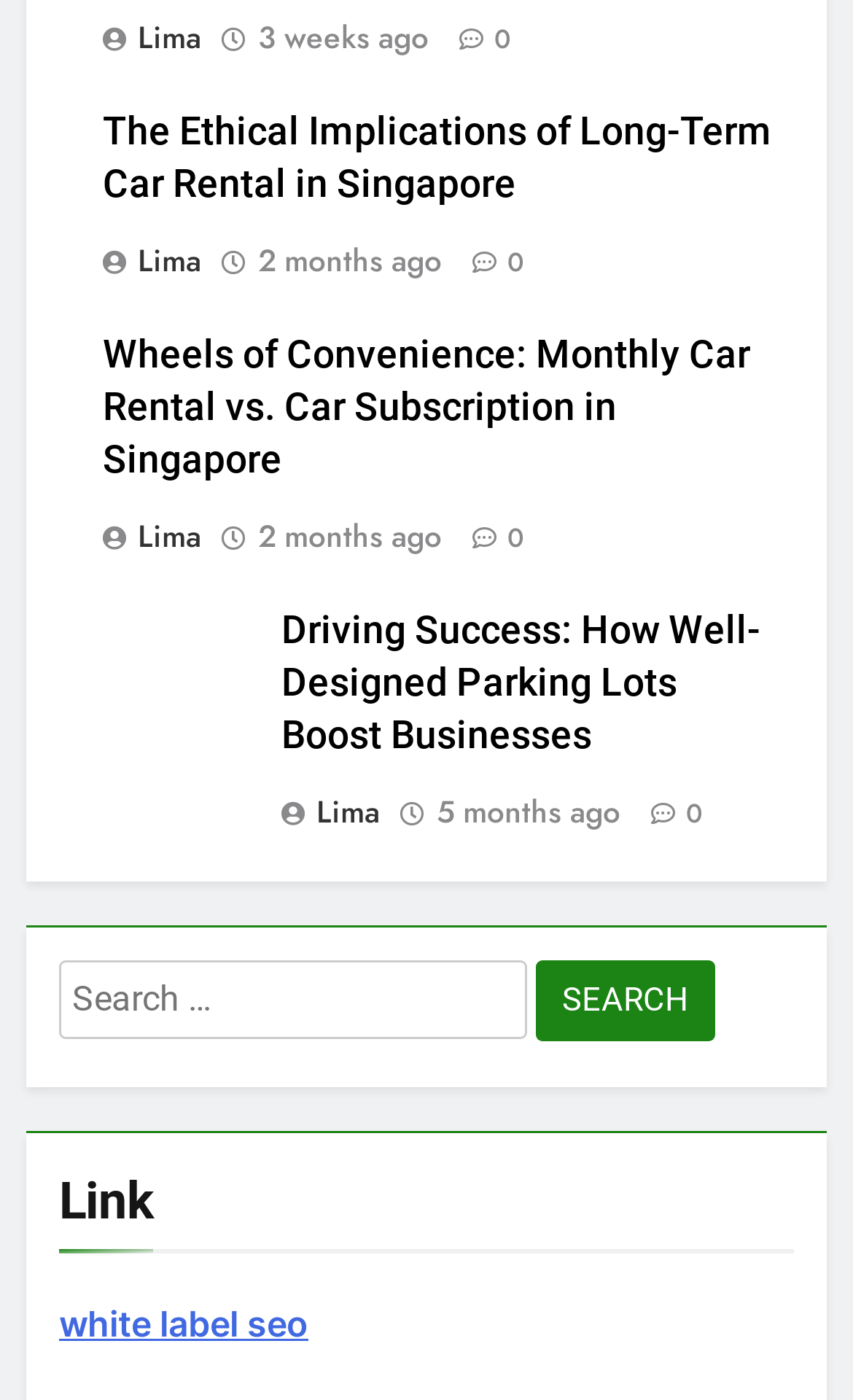How many links are in the first article?
Refer to the image and respond with a one-word or short-phrase answer.

3